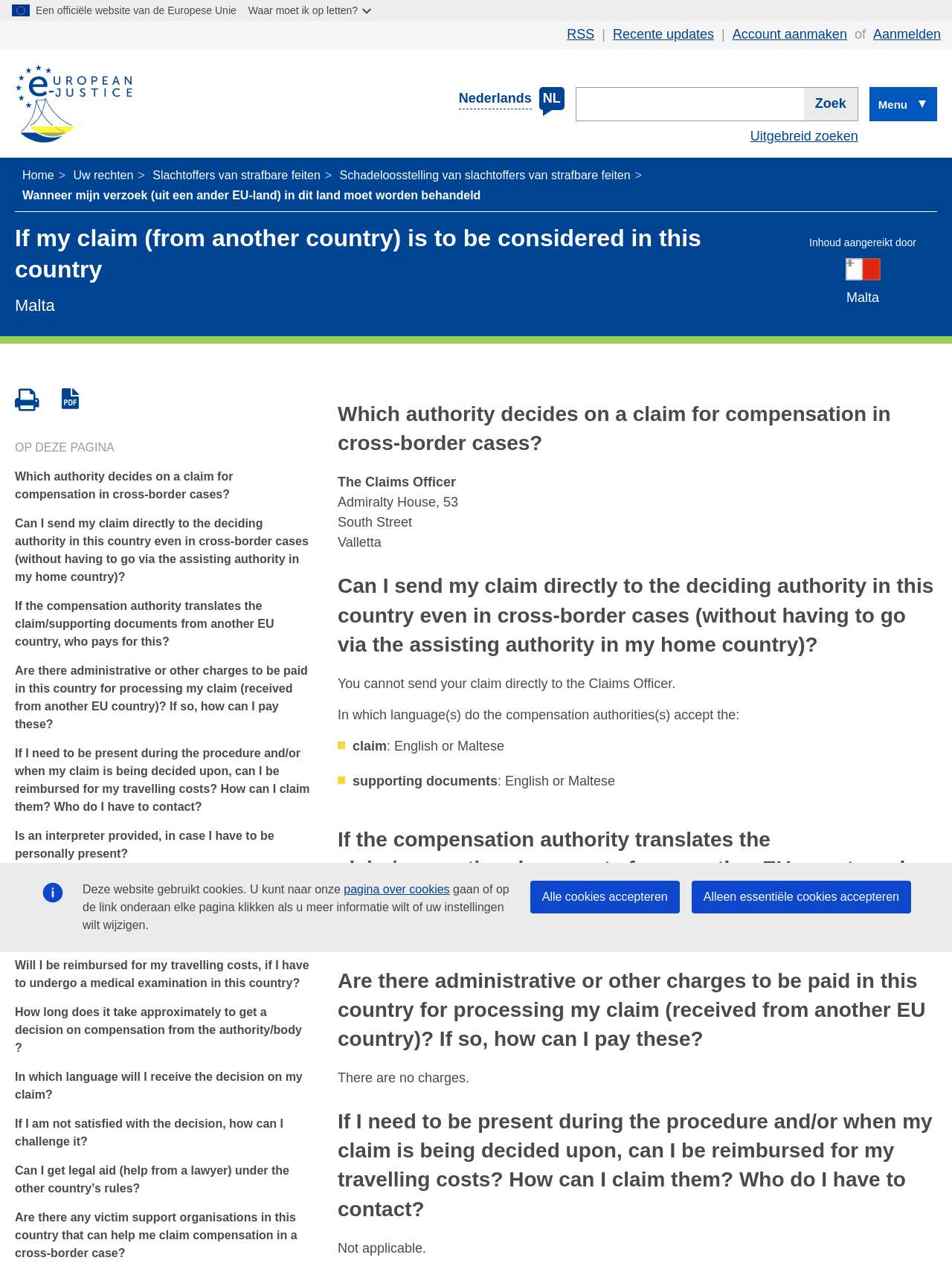Are there administrative charges for processing a claim?
Refer to the screenshot and deliver a thorough answer to the question presented.

I found the answer by reading the heading 'Are there administrative or other charges to be paid in this country for processing my claim (received from another EU country)? If so, how can I pay these?' and the corresponding text 'There are no charges'.